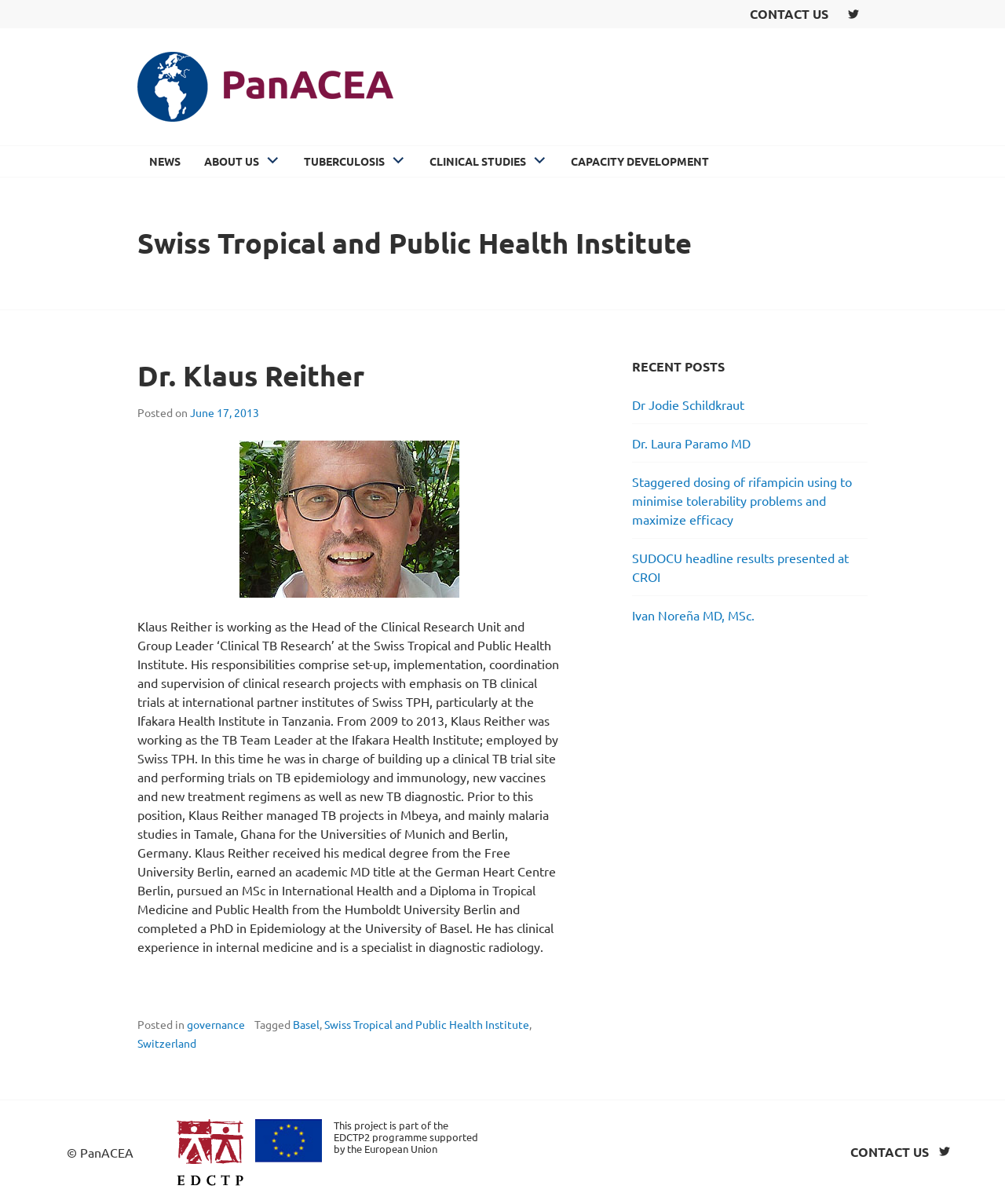What is the name of the project supported by the European Union?
Look at the image and respond to the question as thoroughly as possible.

The name of the project supported by the European Union can be found in the footer section, where it is mentioned as 'This project is part of the EDCTP2 programme supported by the European Union'.